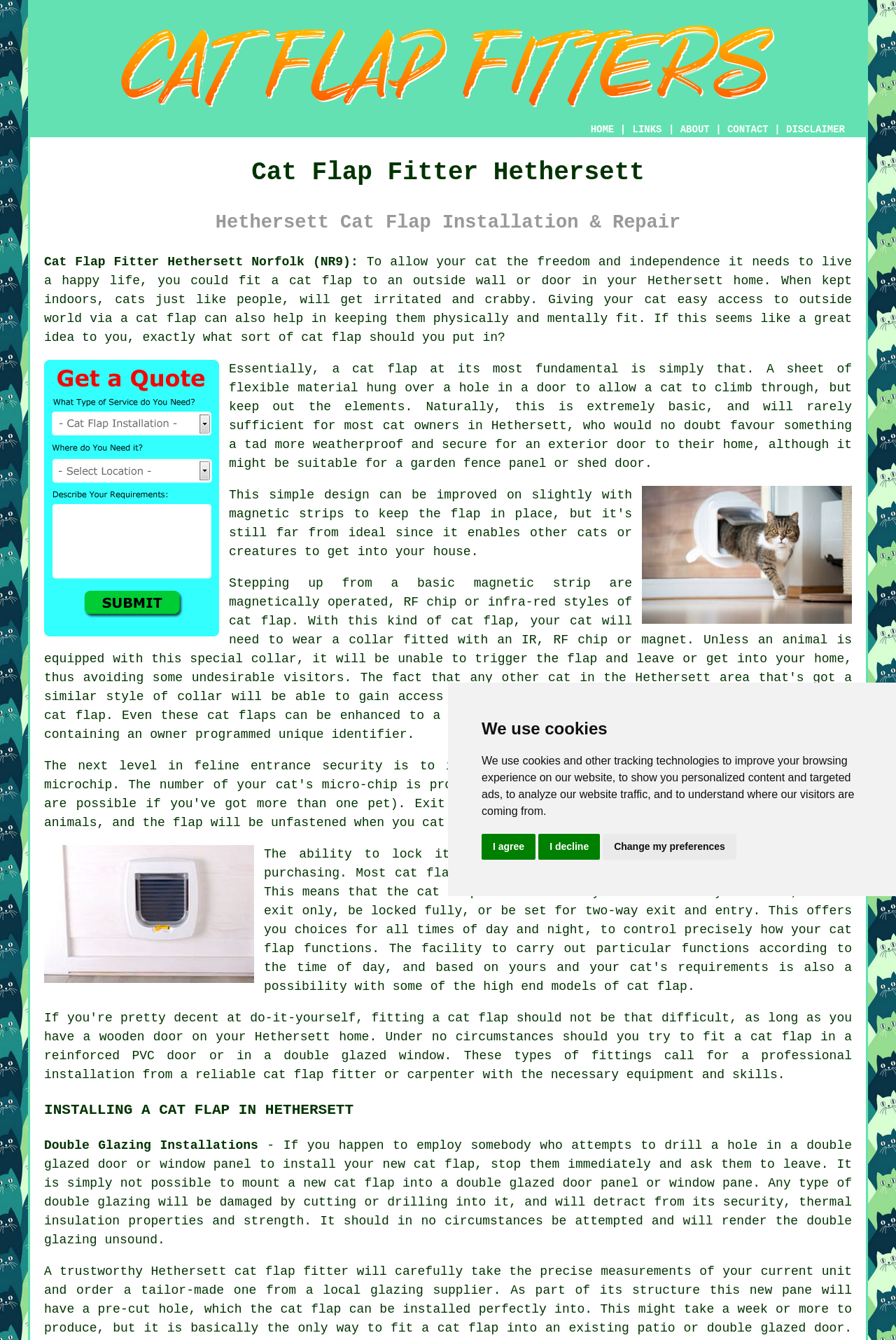Reply to the question with a single word or phrase:
What is the purpose of a cat flap?

Freedom and independence for cats